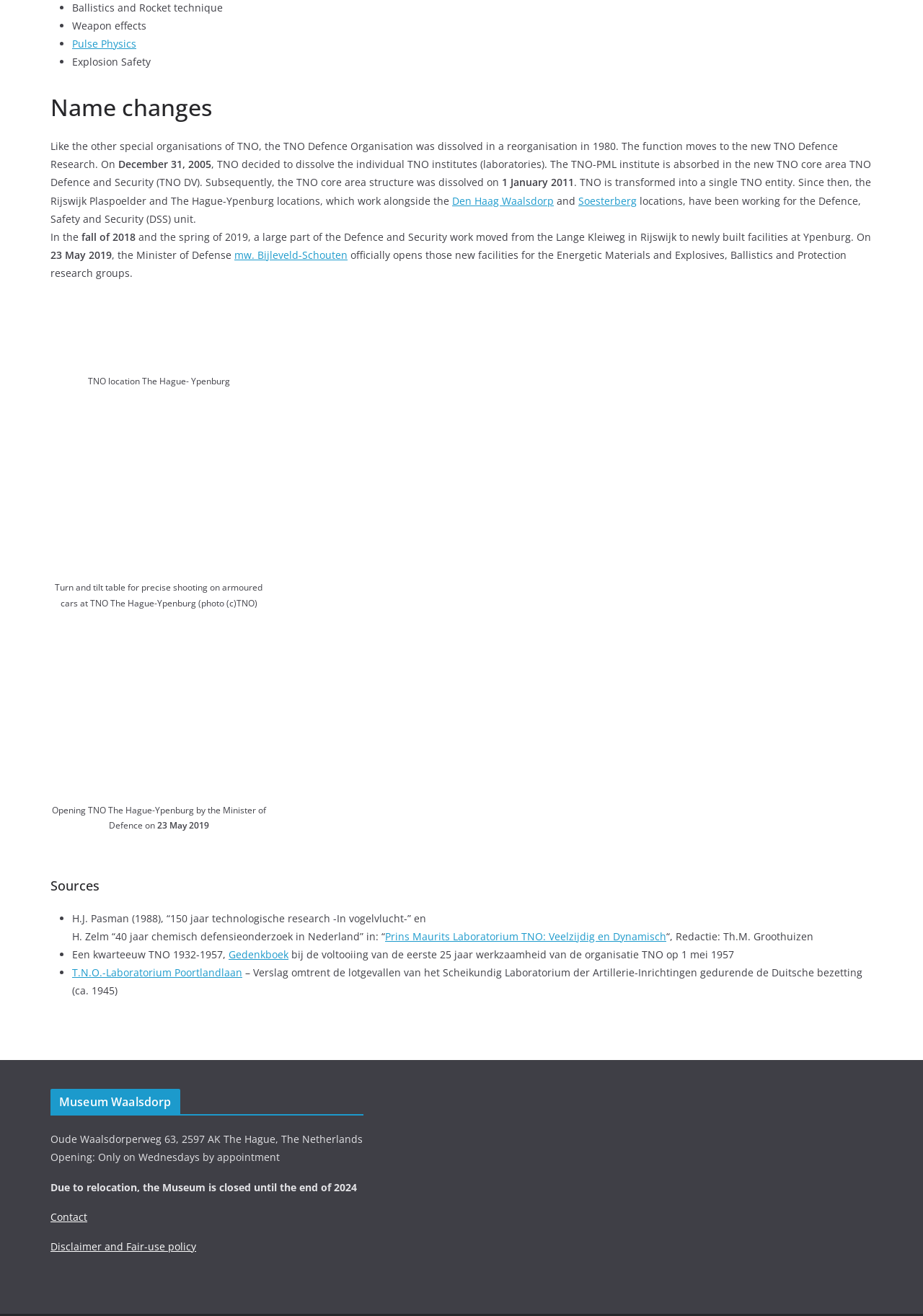Based on the visual content of the image, answer the question thoroughly: What is the name of the research group mentioned?

The answer can be found in the text '...the Energetic Materials and Explosives, Ballistics and Protection research groups.' which is located in the paragraph that describes the opening of new facilities for the Defence and Security work.